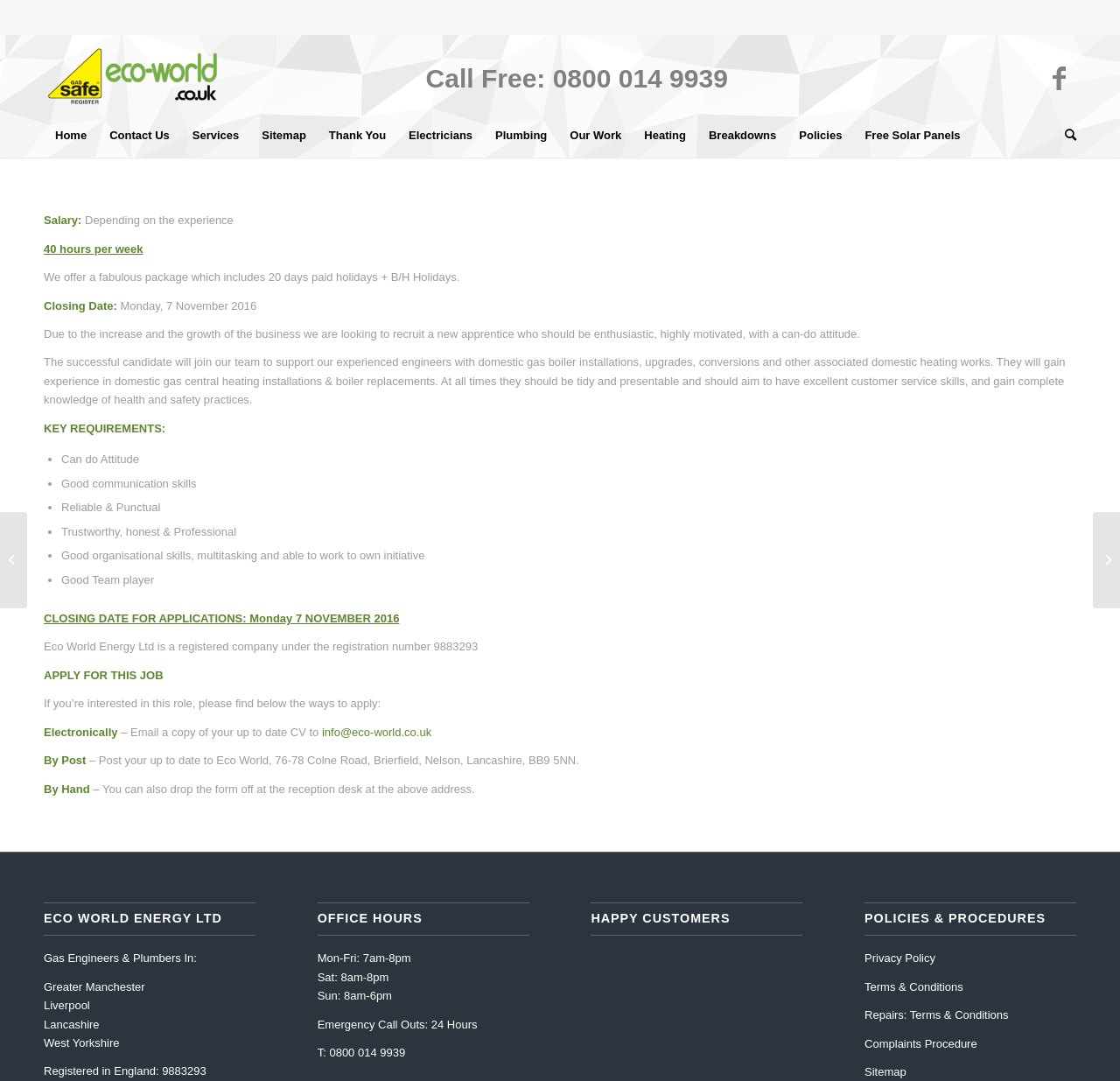Give a concise answer of one word or phrase to the question: 
What is the company name of the employer?

Eco World Energy Ltd